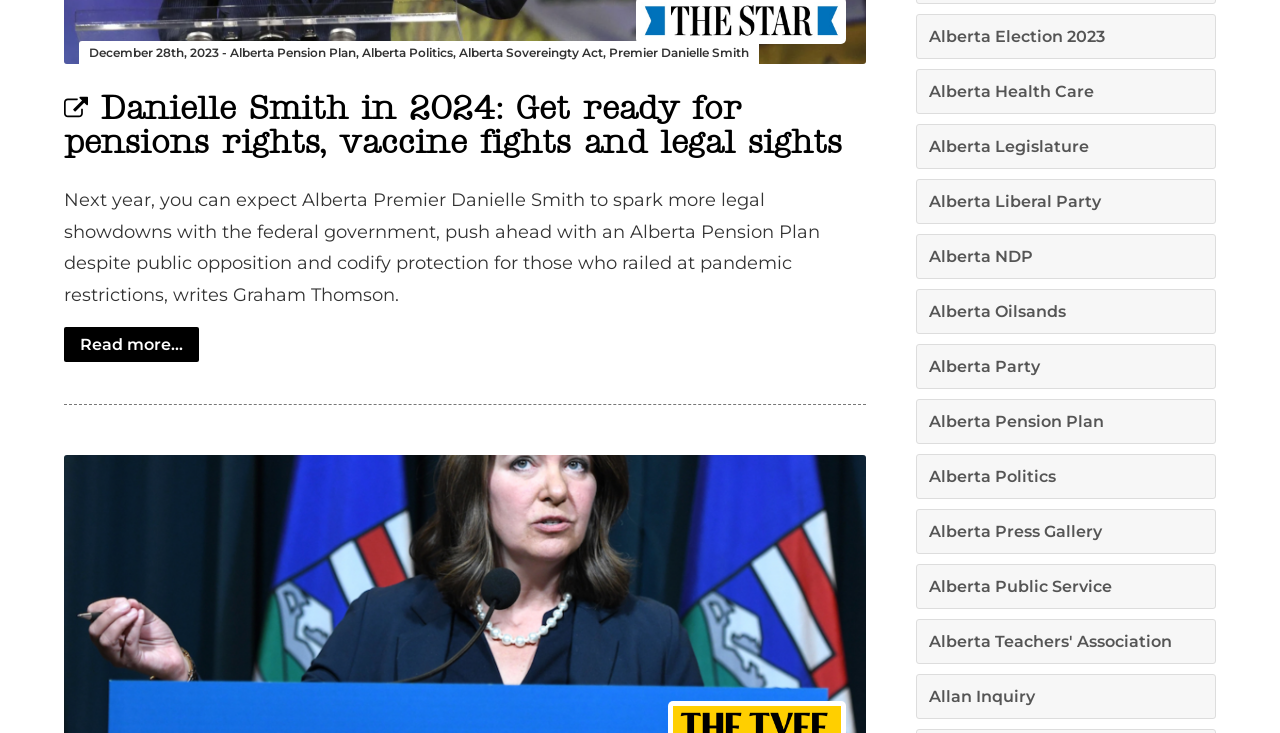What is the author of the article?
Answer the question with just one word or phrase using the image.

Graham Thomson